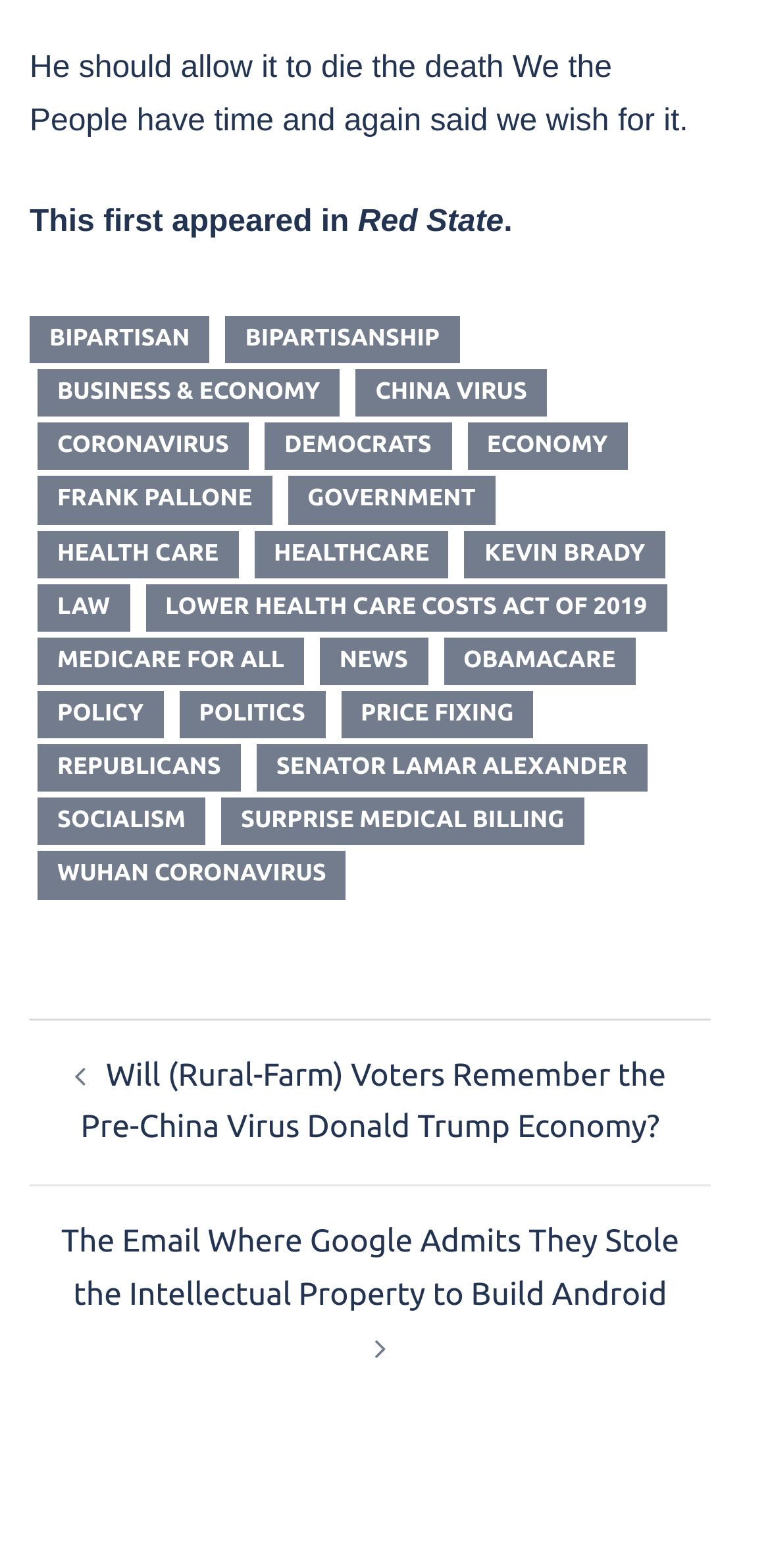What is the purpose of the footer section?
Please use the visual content to give a single word or phrase answer.

Navigation